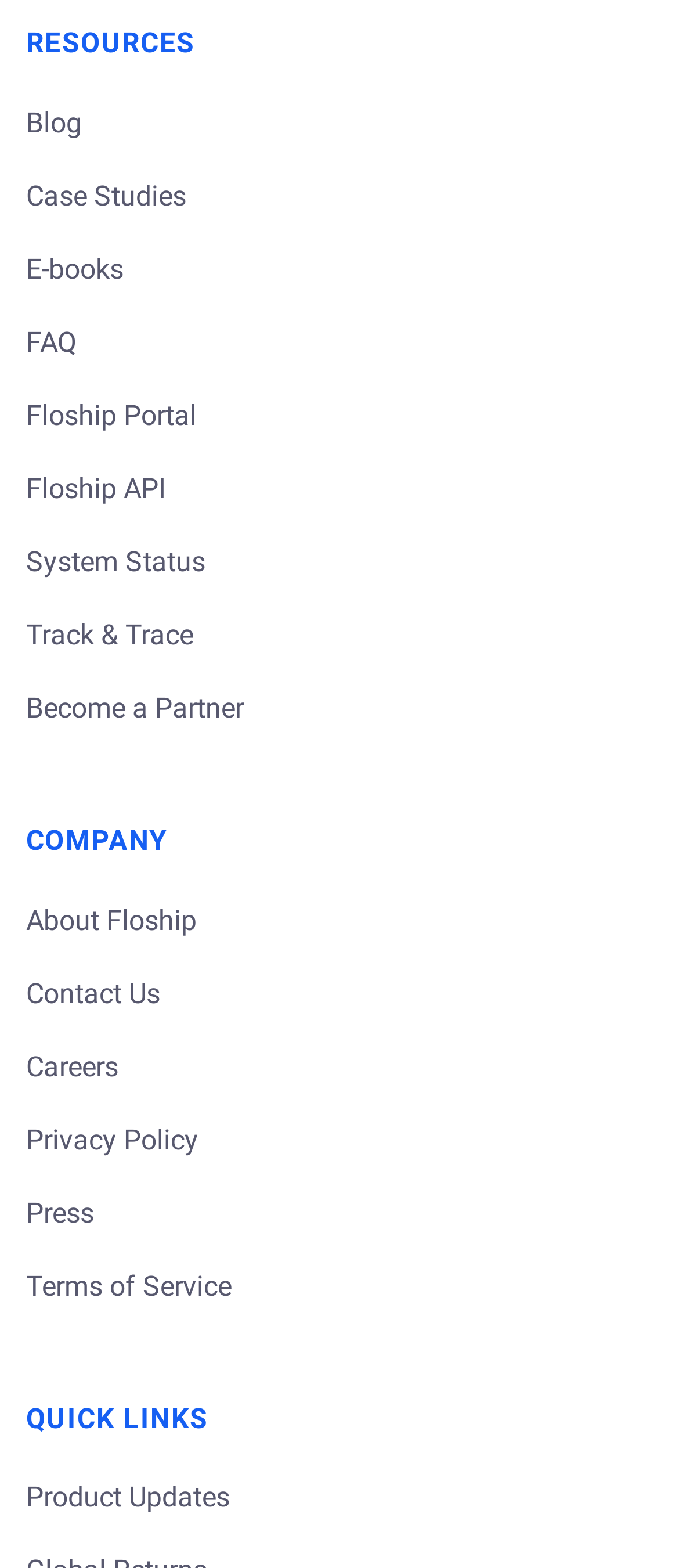What is the last quick link listed?
Based on the visual content, answer with a single word or a brief phrase.

Product Updates